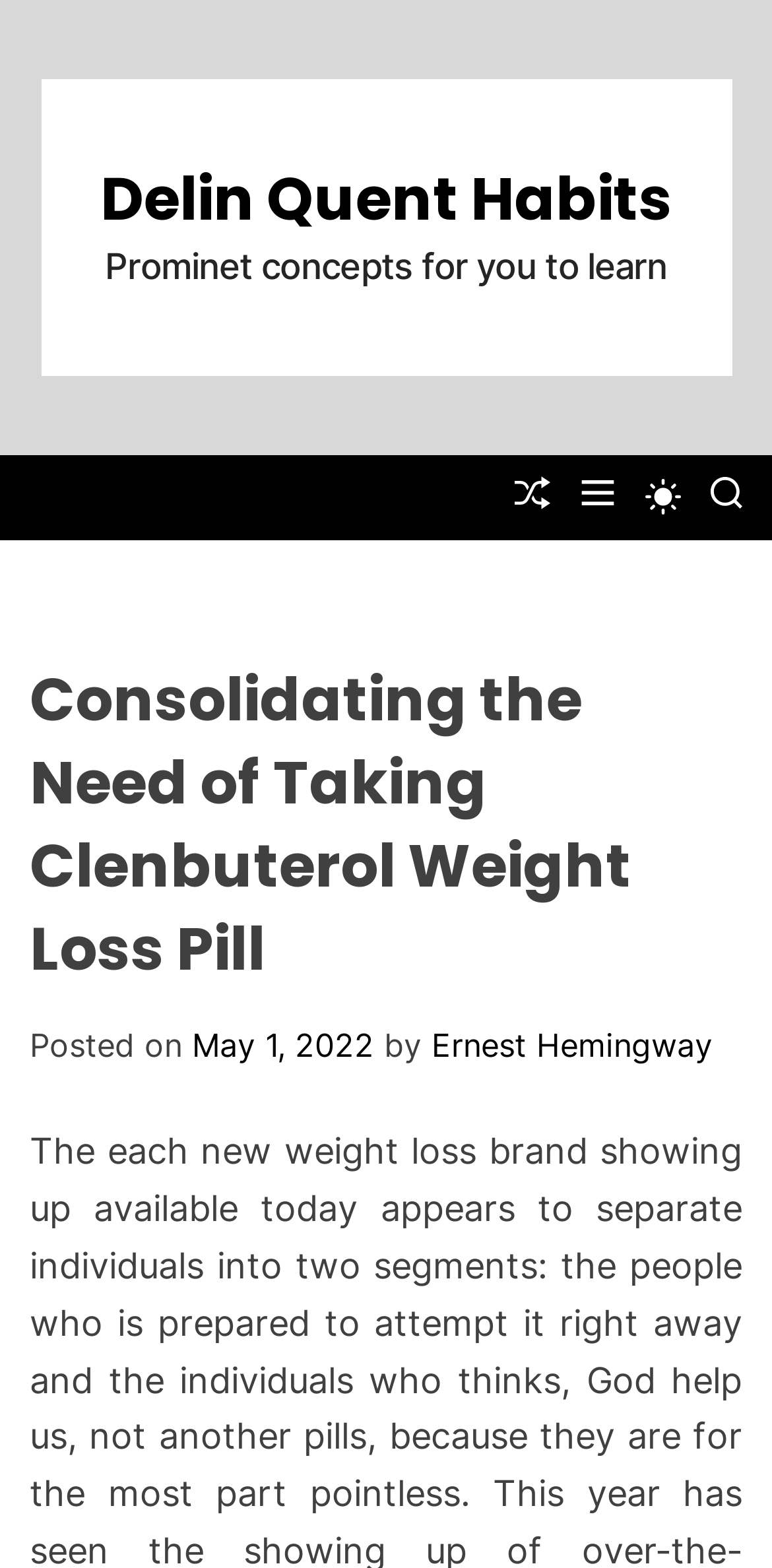What is the name of the author of the article?
Analyze the screenshot and provide a detailed answer to the question.

I found the answer by looking at the article's metadata, specifically the 'by' section, which mentions the author's name as Ernest Hemingway.